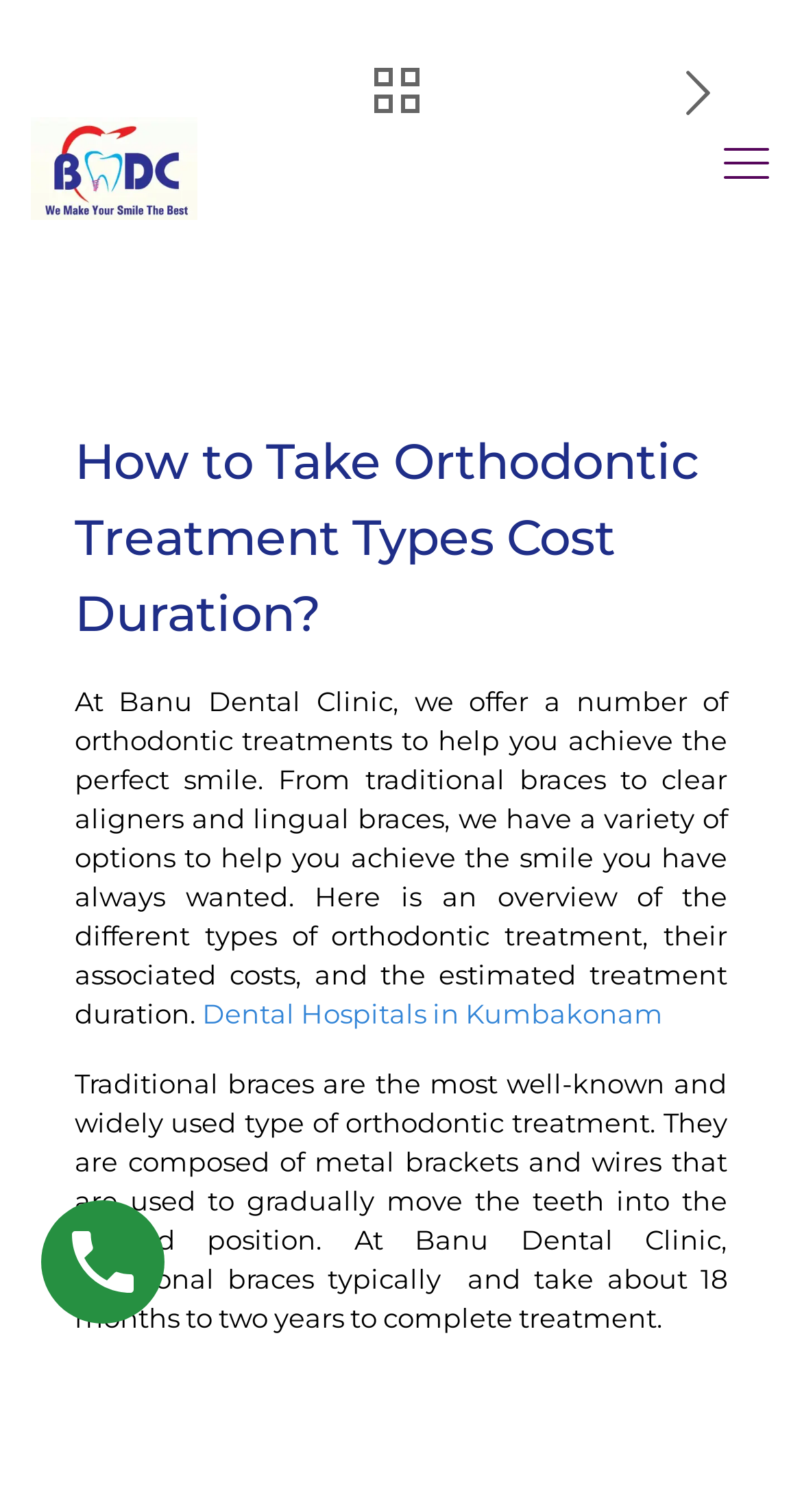Identify and extract the main heading from the webpage.

How to Take Orthodontic Treatment Types Cost Duration?